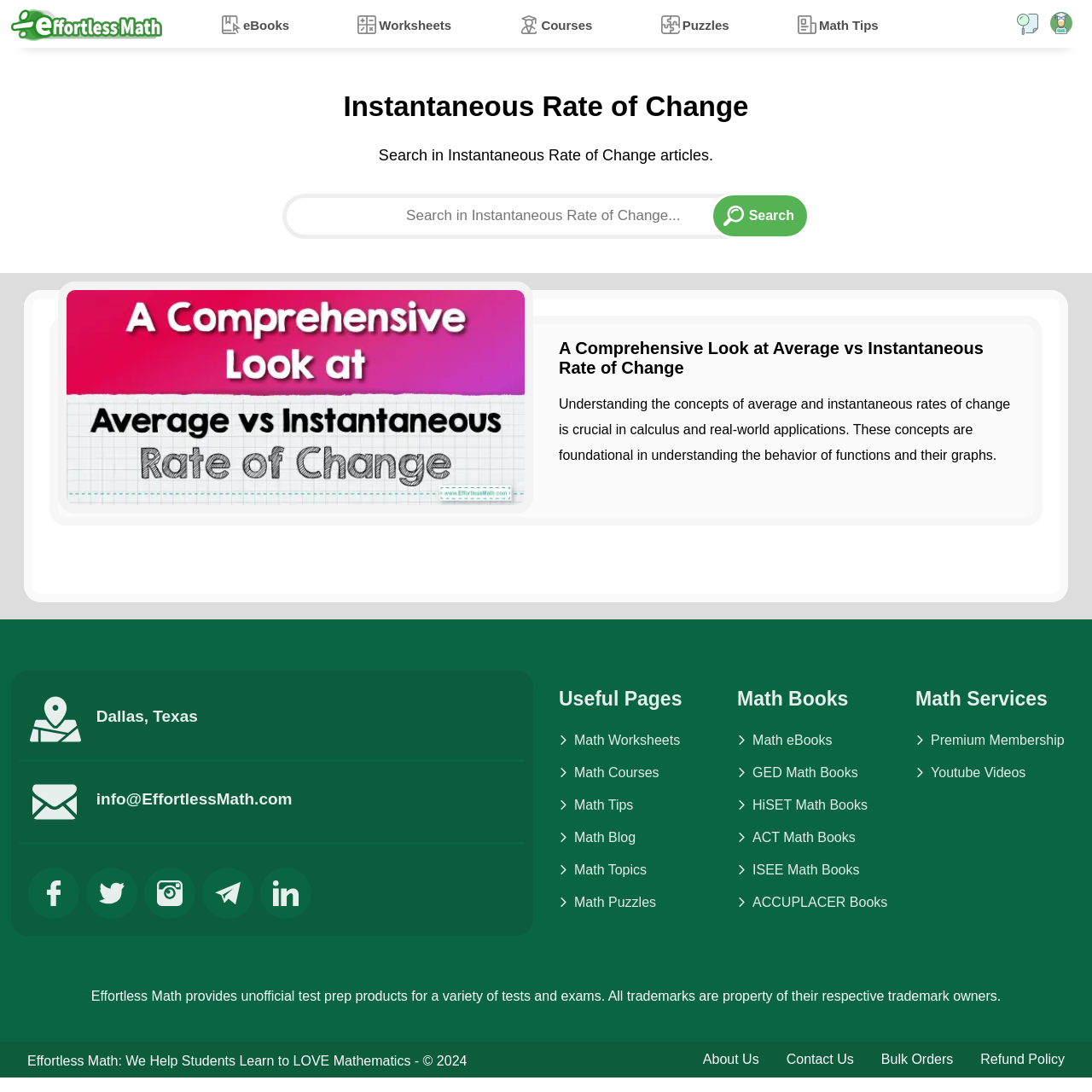What is the purpose of the search bar?
Please answer the question as detailed as possible.

The search bar is located below the main heading and has a placeholder text 'Search in Instantaneous Rate of Change articles.'. This suggests that the purpose of the search bar is to allow users to search for specific articles or content related to Instantaneous Rate of Change within the webpage.